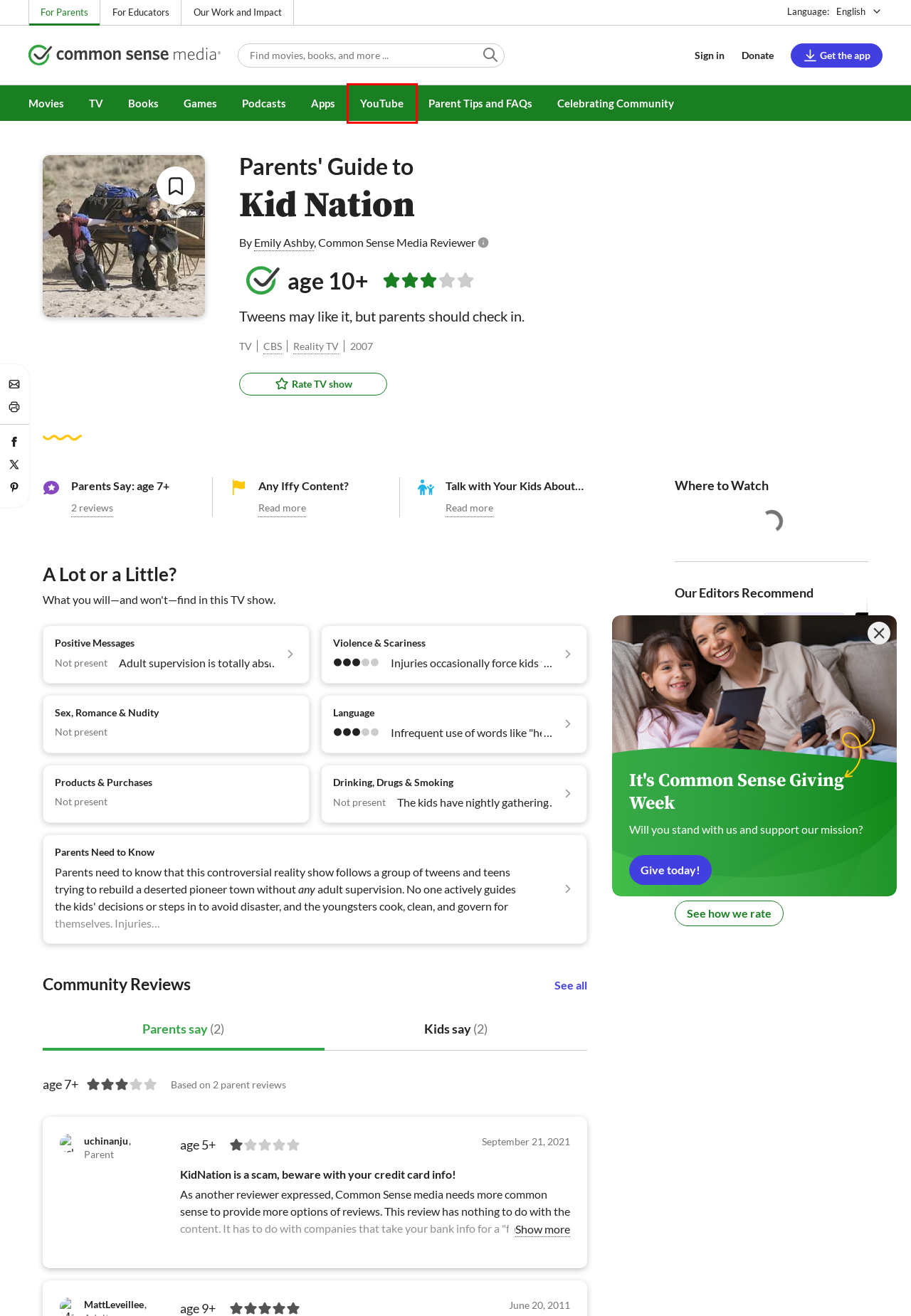Observe the screenshot of a webpage with a red bounding box around an element. Identify the webpage description that best fits the new page after the element inside the bounding box is clicked. The candidates are:
A. Showing results for Game | Common Sense Media
B. Common Sense Education
C. Member Support
D. Download Our App | Common Sense Media
E. Donate to 2024 Common Sense Giving Week Campaign - Web
F. Common Sense
G. Create Your Free Account | Common Sense Education | Common Sense Education
H. Showing results for YouTube | Common Sense Media

H